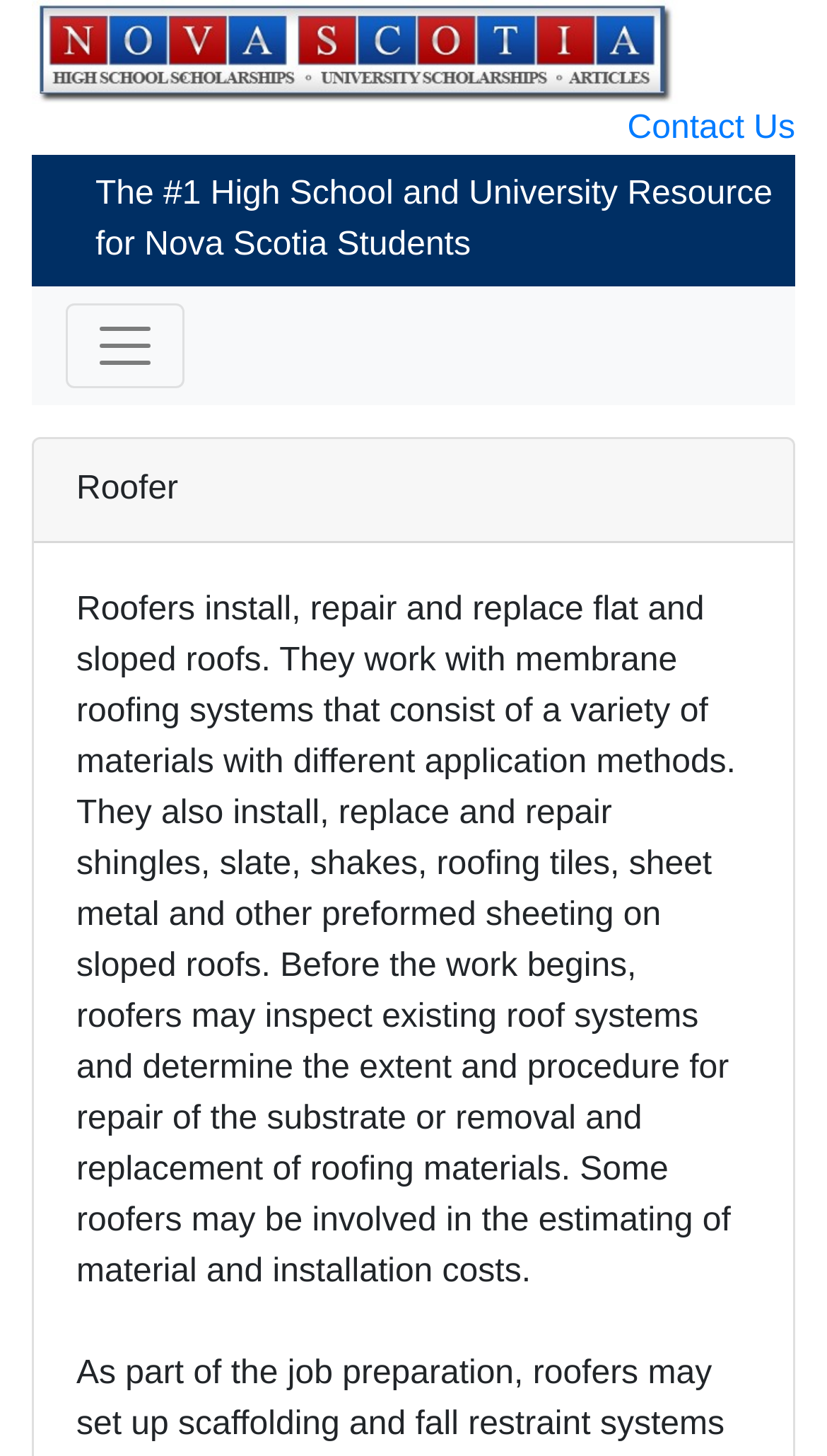Can you find the bounding box coordinates for the UI element given this description: "aria-label="Notifications preferences" title="Notifications preferences""? Provide the coordinates as four float numbers between 0 and 1: [left, top, right, bottom].

None